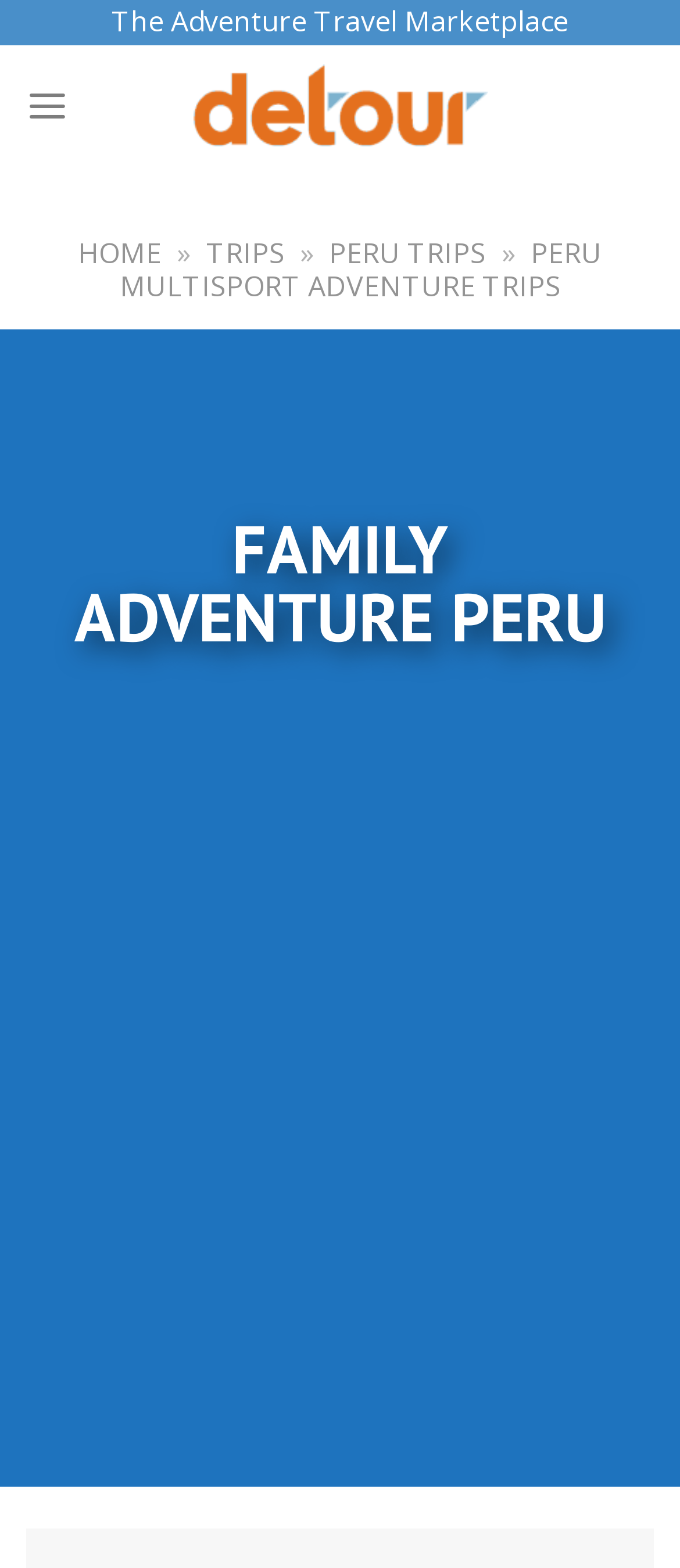Provide your answer in a single word or phrase: 
What is the name of the travel marketplace?

The Adventure Travel Marketplace